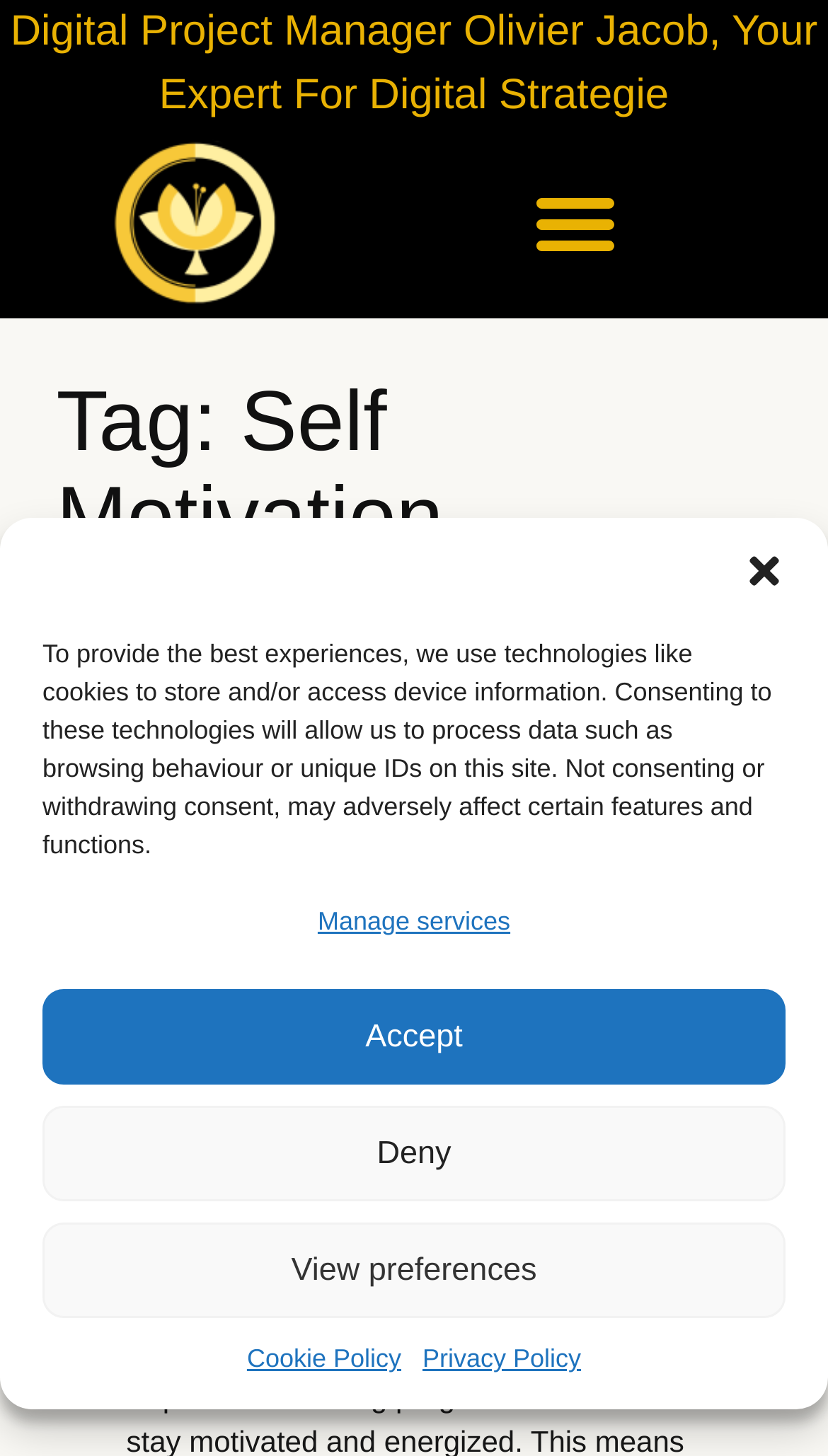Use a single word or phrase to respond to the question:
How many practices are mentioned for effective self motivation?

At least 2